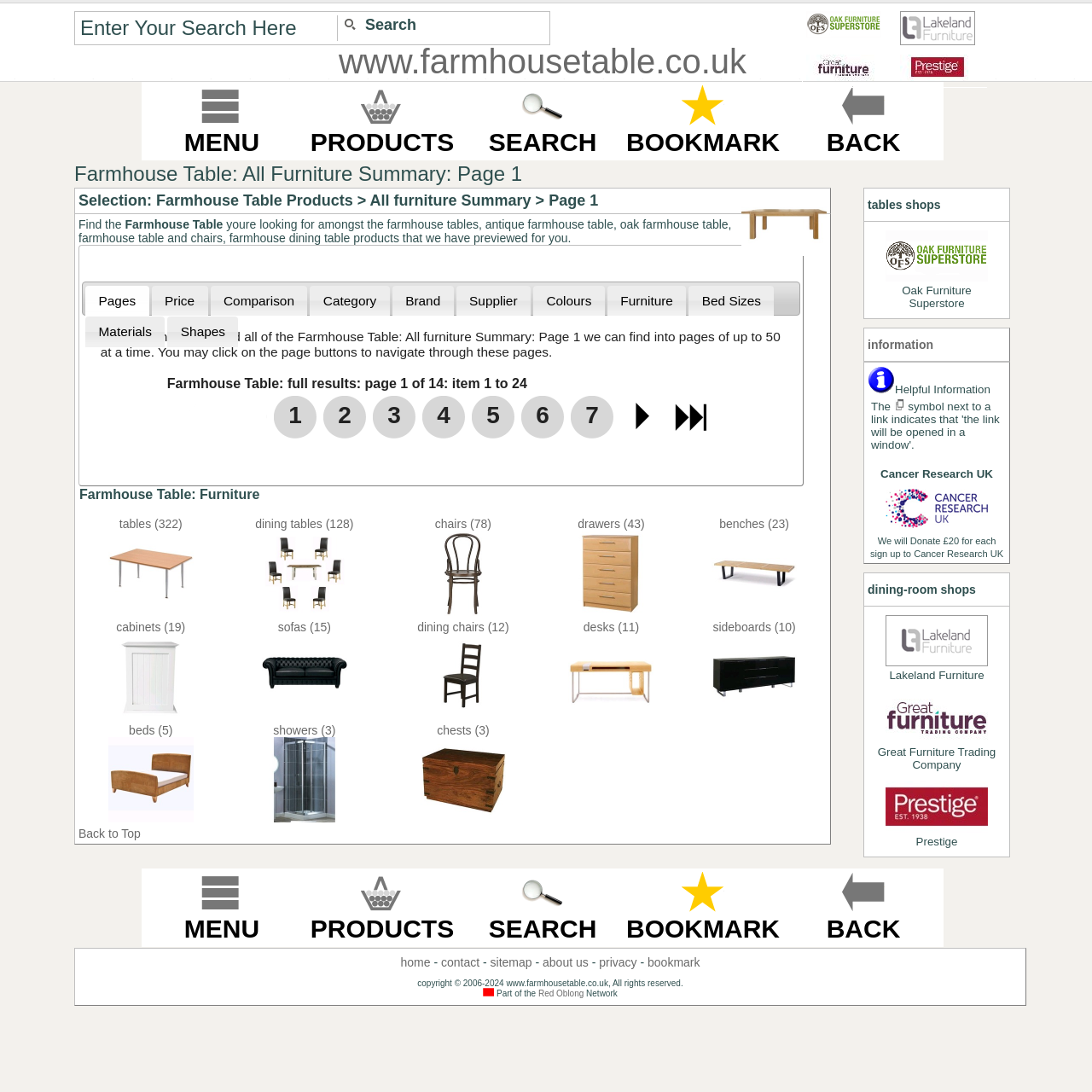Pinpoint the bounding box coordinates of the clickable area needed to execute the instruction: "Filter by price". The coordinates should be specified as four float numbers between 0 and 1, i.e., [left, top, right, bottom].

[0.139, 0.262, 0.19, 0.289]